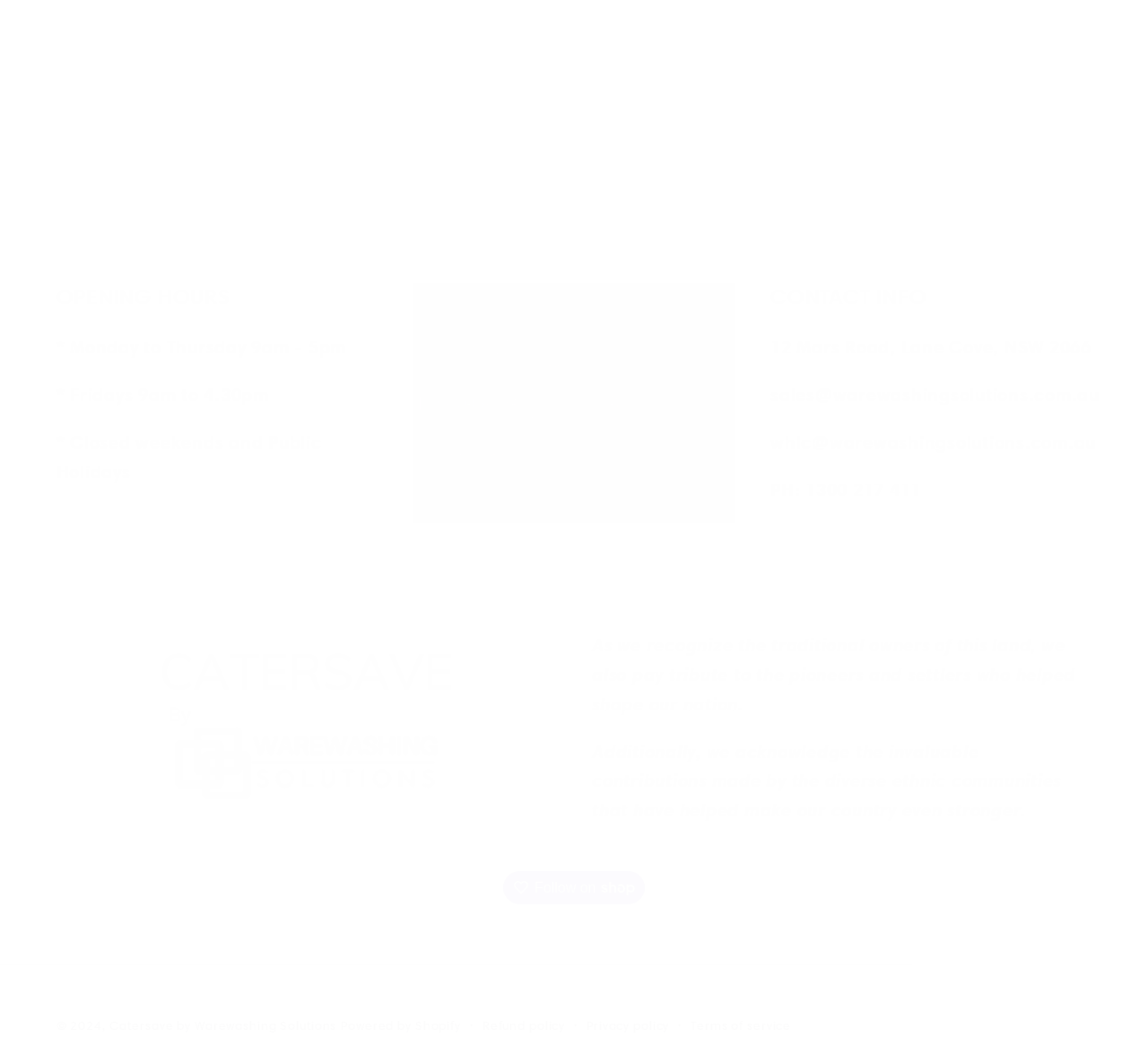Please examine the image and answer the question with a detailed explanation:
What are the opening hours on Fridays?

I found the opening hours section on the webpage, which is divided into three parts: Monday to Thursday, Fridays, and weekends and public holidays. The Fridays section specifically states that the opening hours are from 9am to 4.30pm.